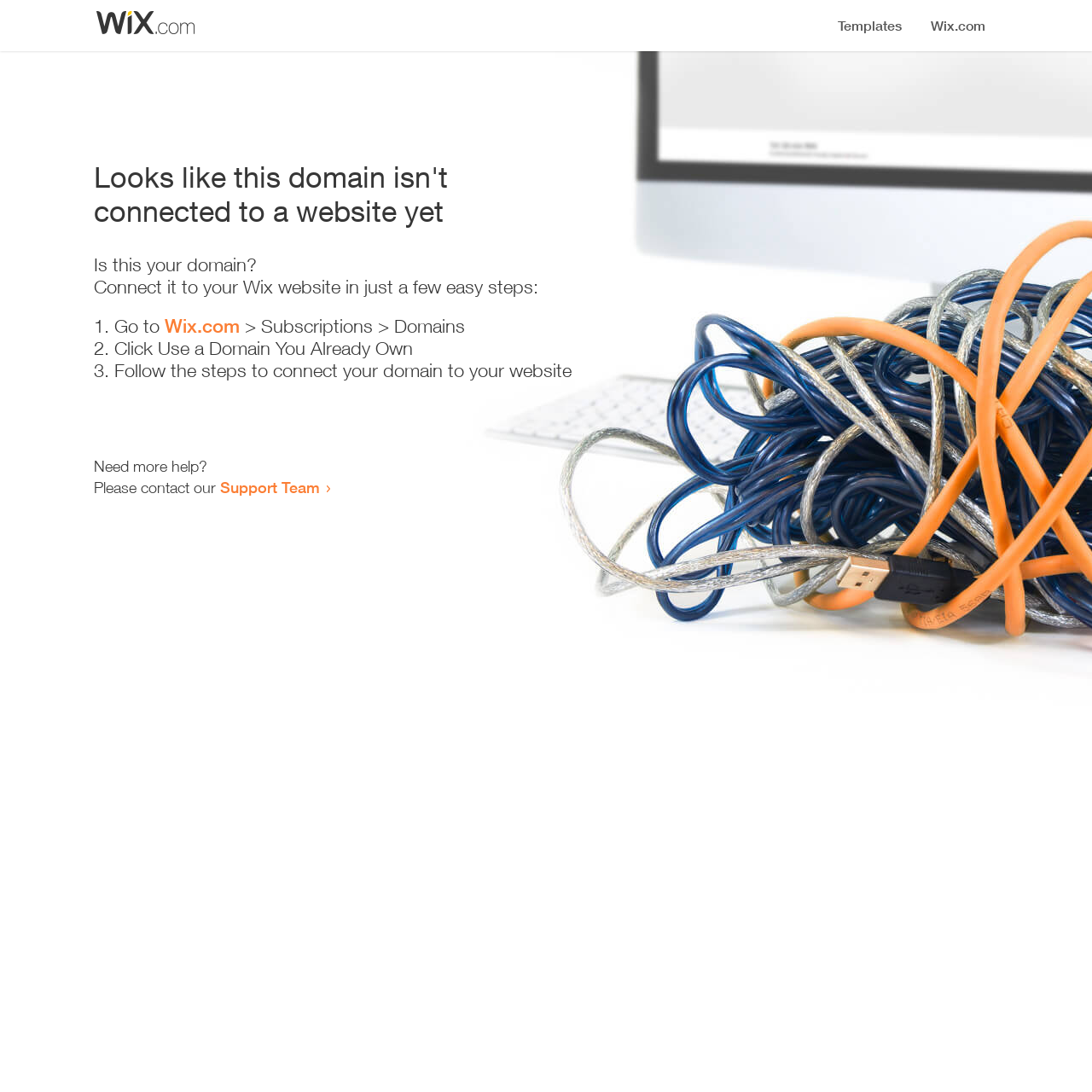Provide a thorough summary of the webpage.

The webpage appears to be an error page, indicating that a domain is not connected to a website yet. At the top, there is a small image, followed by a heading that states the error message. Below the heading, there is a series of instructions to connect the domain to a Wix website. The instructions are presented in a step-by-step format, with three numbered list items. Each list item contains a brief description of the action to take, with a link to Wix.com in the first step. 

To the right of the instructions, there is a small section that offers additional help, with a link to the Support Team. The overall layout is simple and easy to follow, with clear headings and concise text.